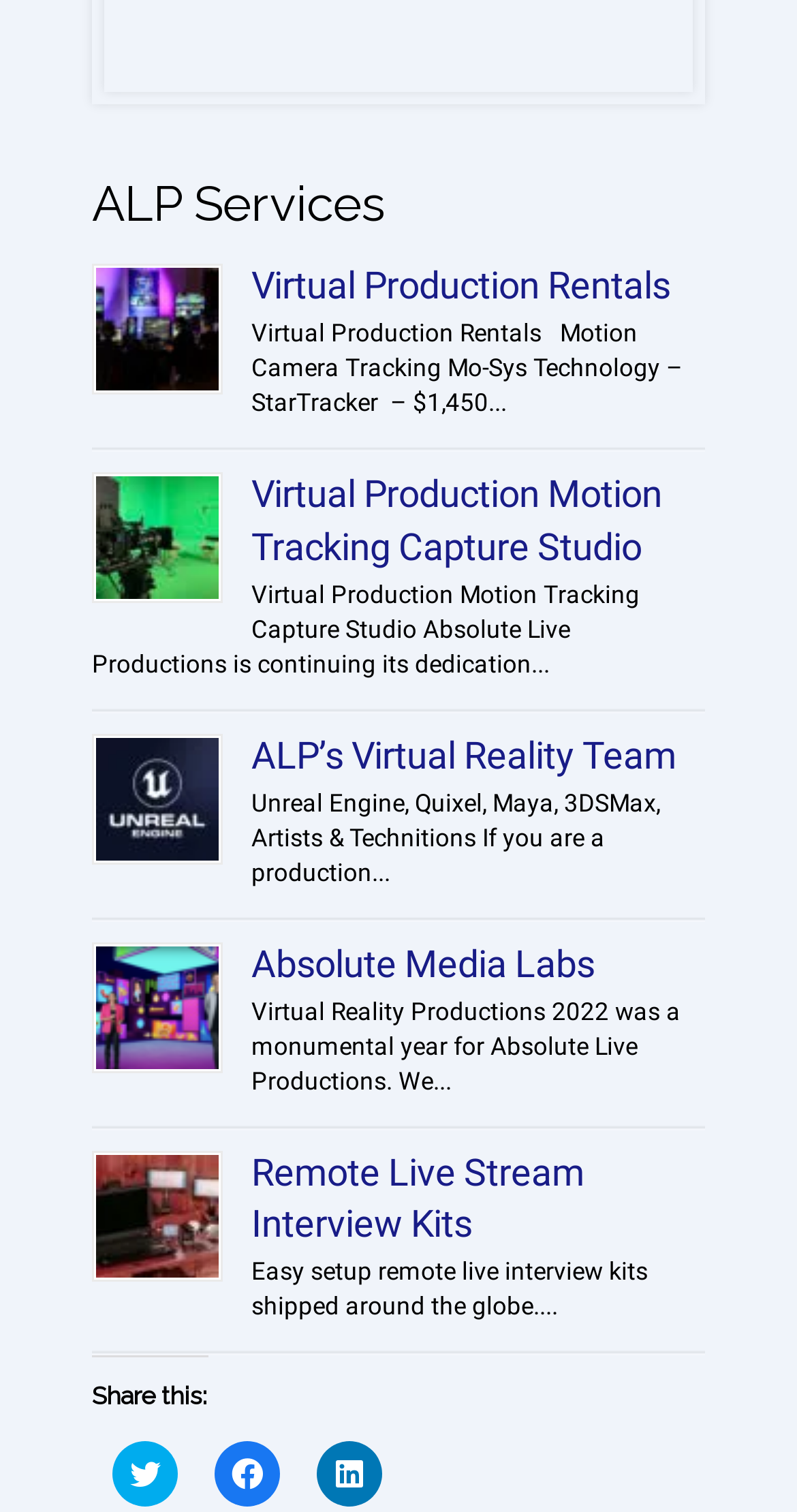How many social media platforms can you share the webpage on?
Look at the image and answer the question using a single word or phrase.

3